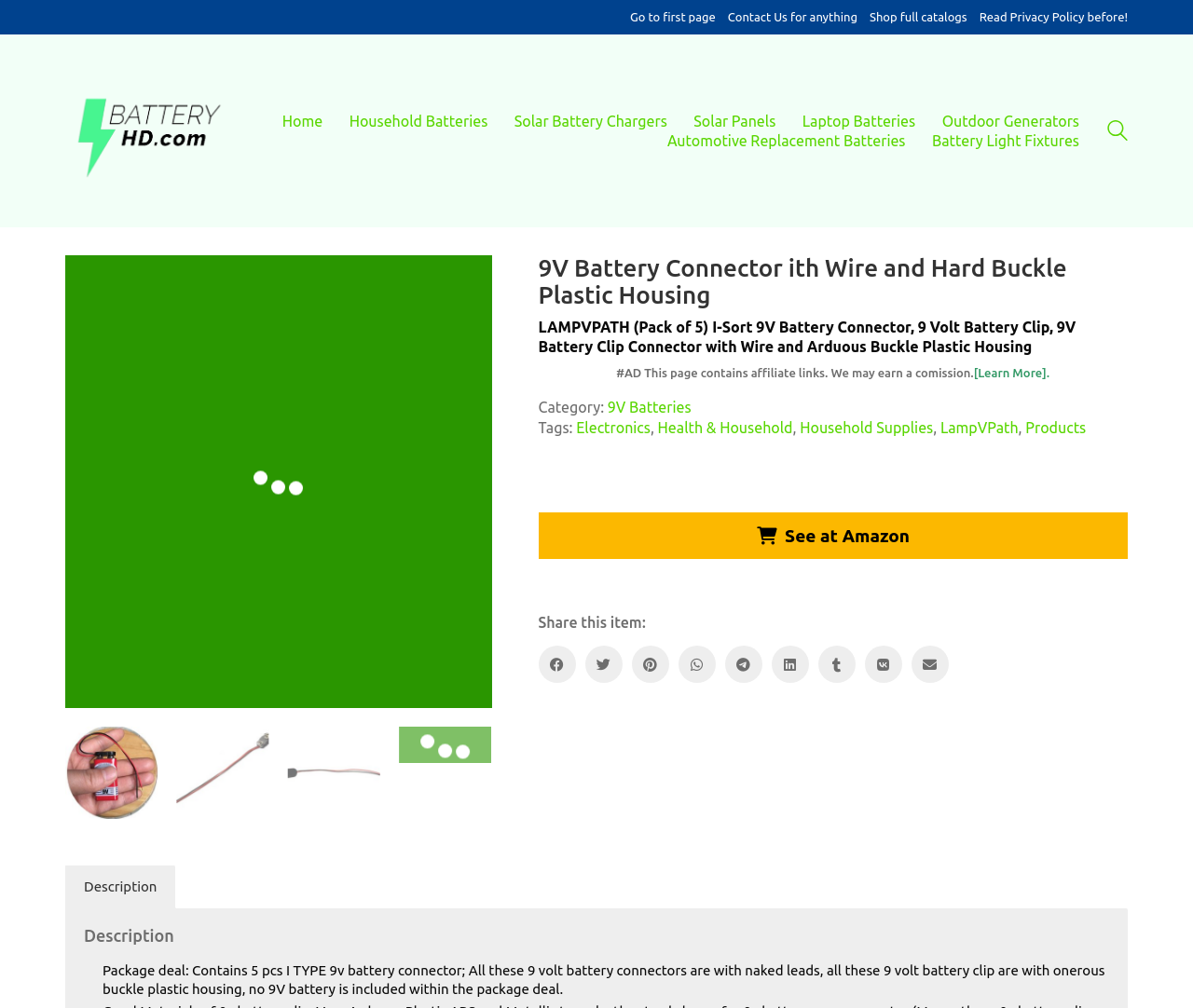Please give a succinct answer to the question in one word or phrase:
How many pieces are included in the package deal?

5